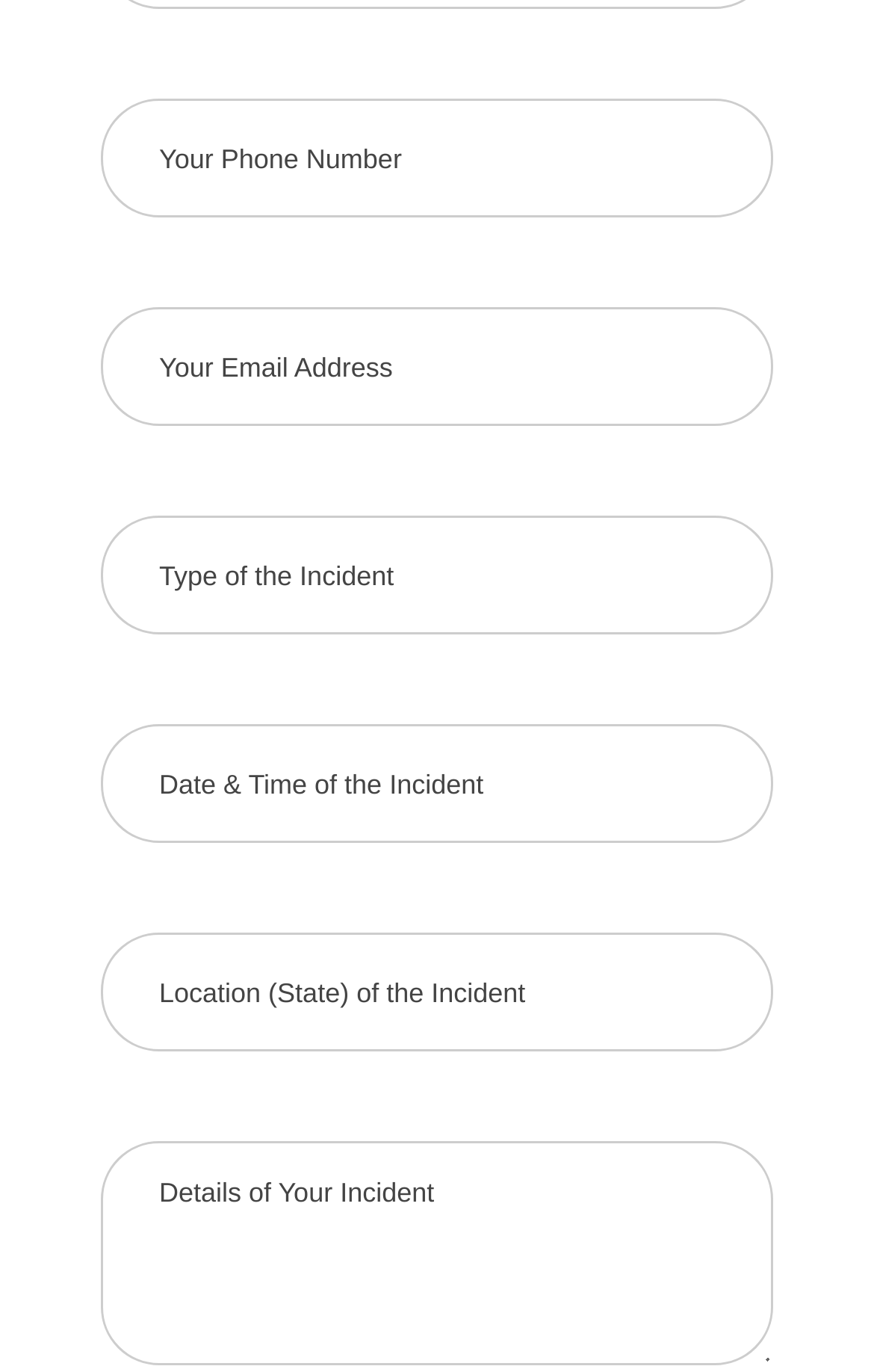Provide the bounding box coordinates of the HTML element described as: "name="Details_of_Your_Incident" placeholder="Details of Your Incident"". The bounding box coordinates should be four float numbers between 0 and 1, i.e., [left, top, right, bottom].

[0.115, 0.832, 0.885, 0.996]